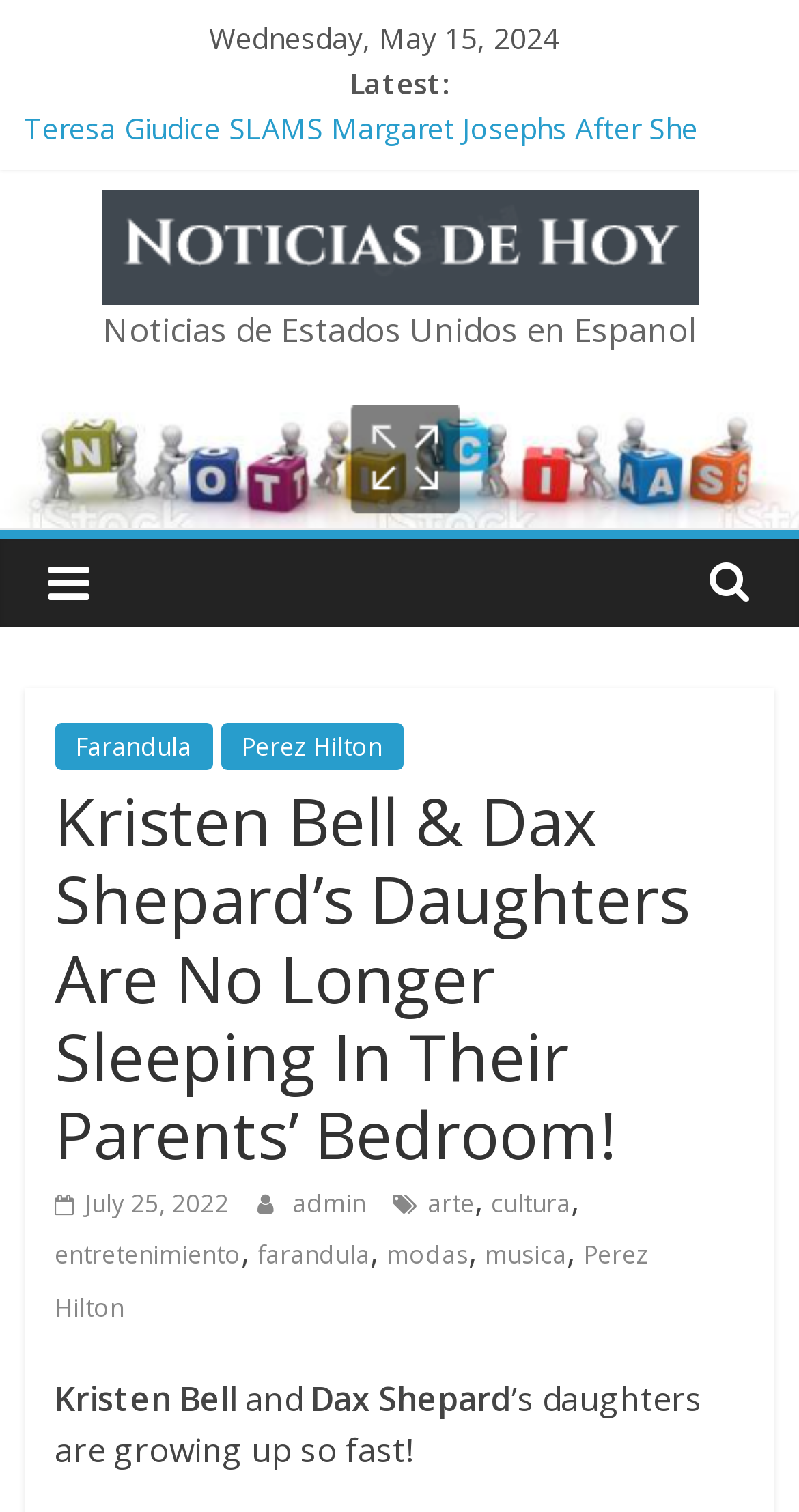What is the name of the other celebrity mentioned in the main article?
Analyze the image and deliver a detailed answer to the question.

I found the name of the other celebrity mentioned in the main article by looking at the heading element, which says 'Kristen Bell & Dax Shepard’s Daughters Are No Longer Sleeping In Their Parents’ Bedroom!'. The second name mentioned is Dax Shepard.